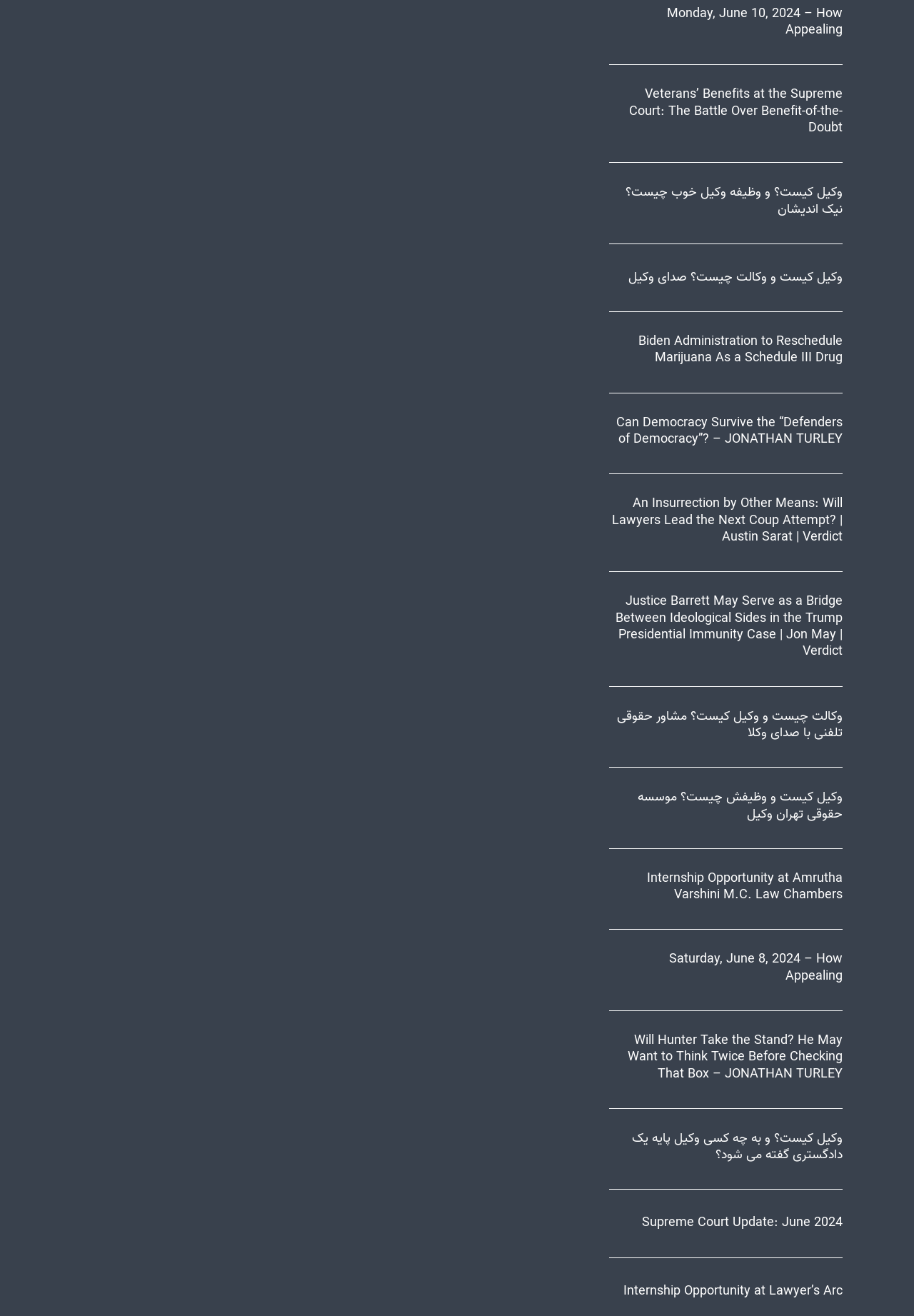Specify the bounding box coordinates of the region I need to click to perform the following instruction: "Read the 'THIS TIME OF YEAR' post". The coordinates must be four float numbers in the range of 0 to 1, i.e., [left, top, right, bottom].

None